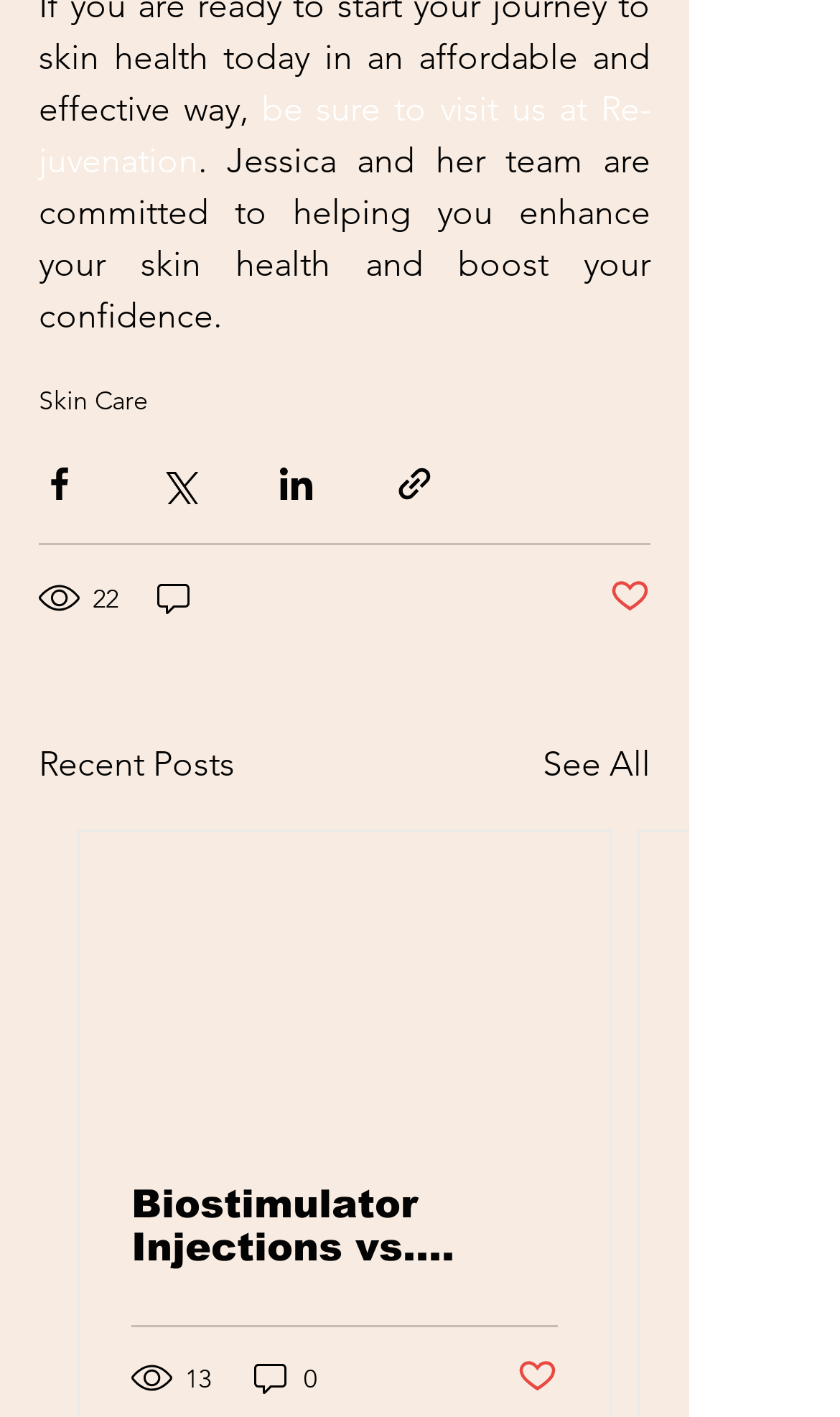Predict the bounding box coordinates for the UI element described as: "Apply for Similar Jobs". The coordinates should be four float numbers between 0 and 1, presented as [left, top, right, bottom].

None